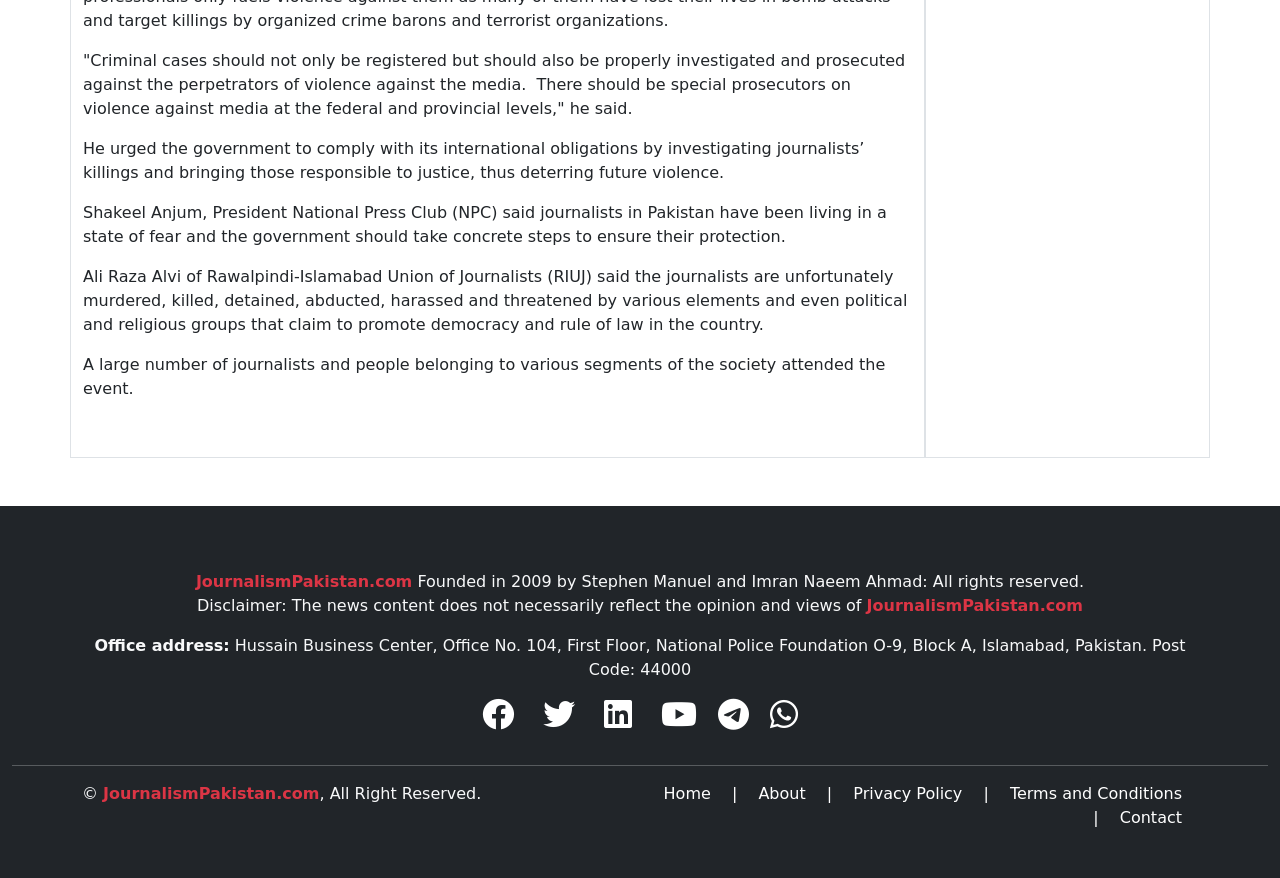Give a one-word or phrase response to the following question: What is the main topic of discussion?

Violence against media